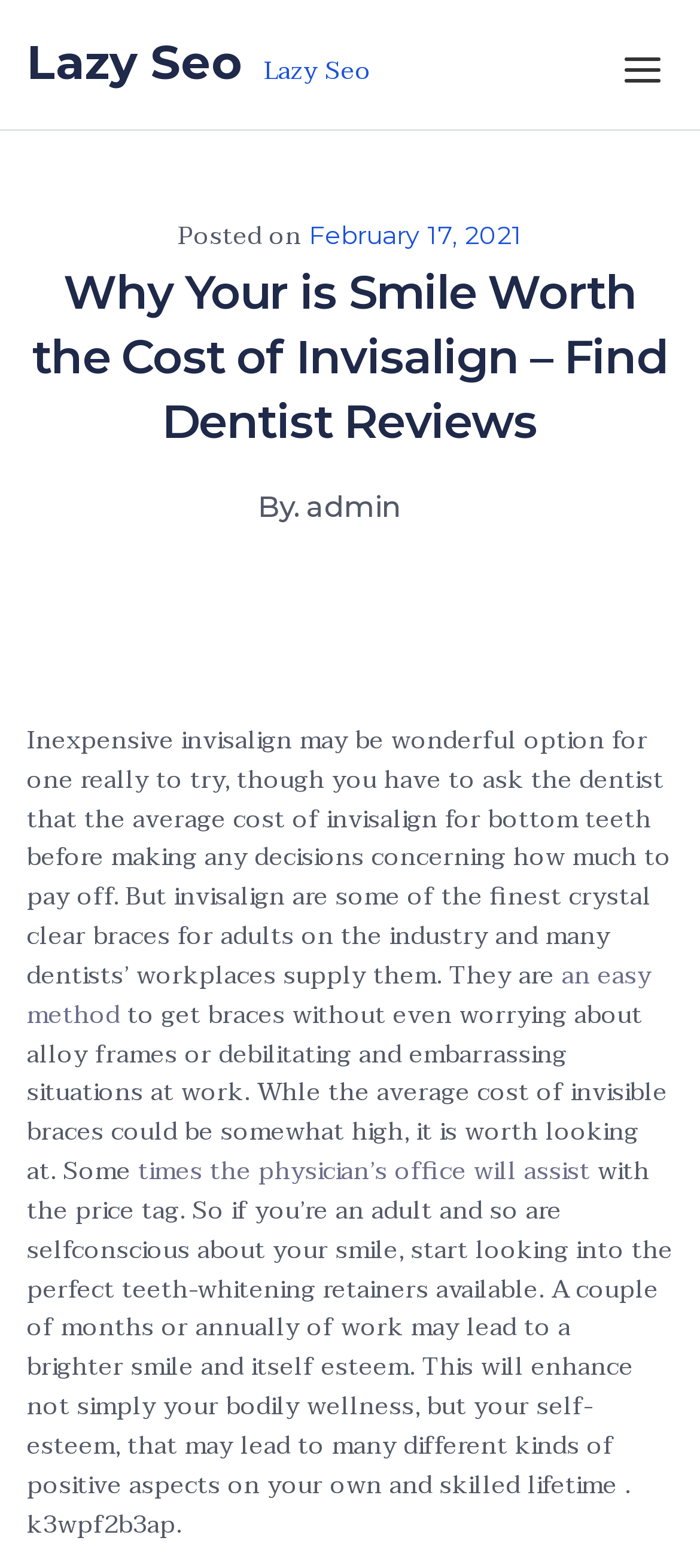Who is the author of the article?
Look at the image and answer the question with a single word or phrase.

admin